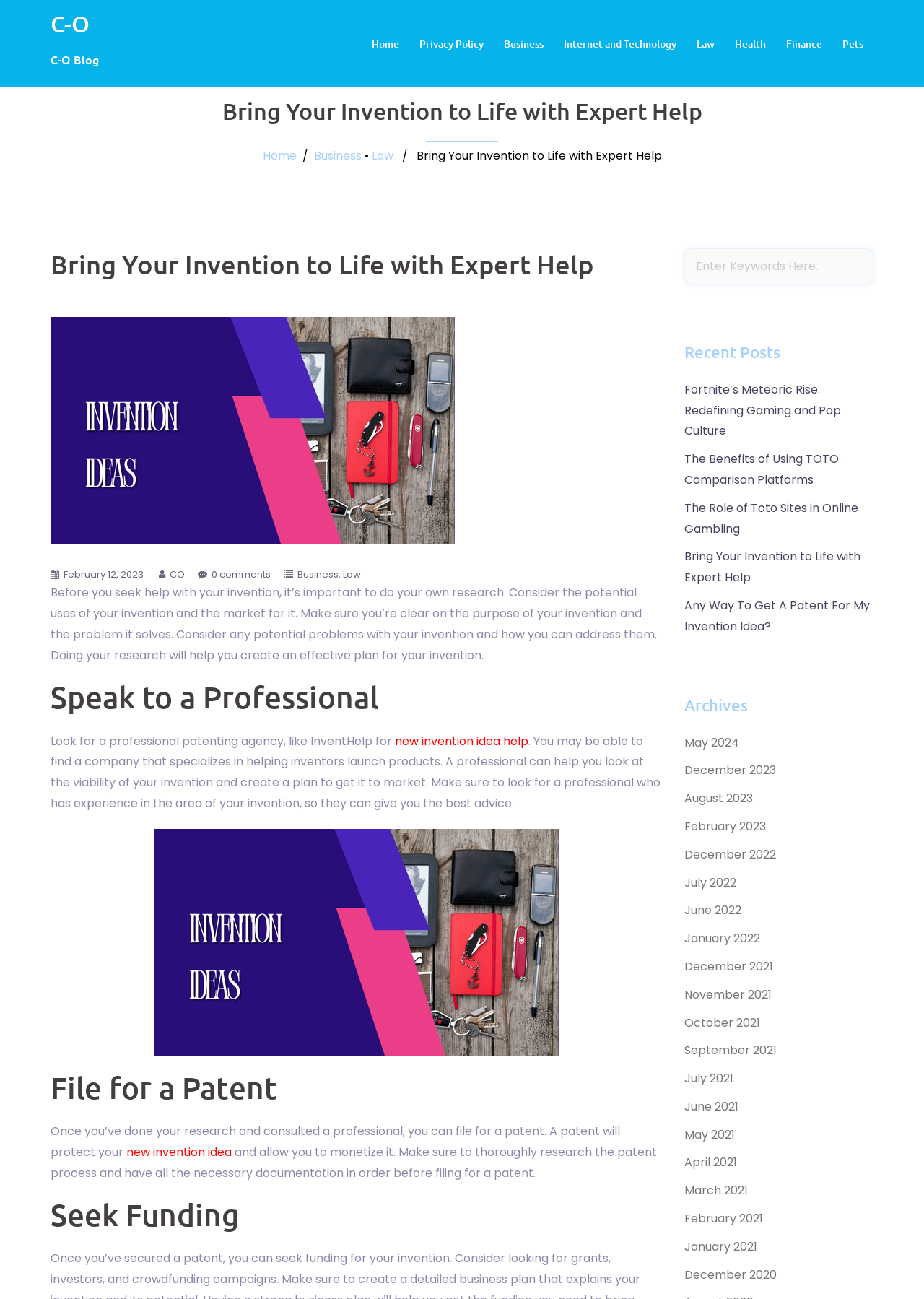Please identify the bounding box coordinates of the element on the webpage that should be clicked to follow this instruction: "View the archives for February 2023". The bounding box coordinates should be given as four float numbers between 0 and 1, formatted as [left, top, right, bottom].

[0.74, 0.63, 0.829, 0.643]